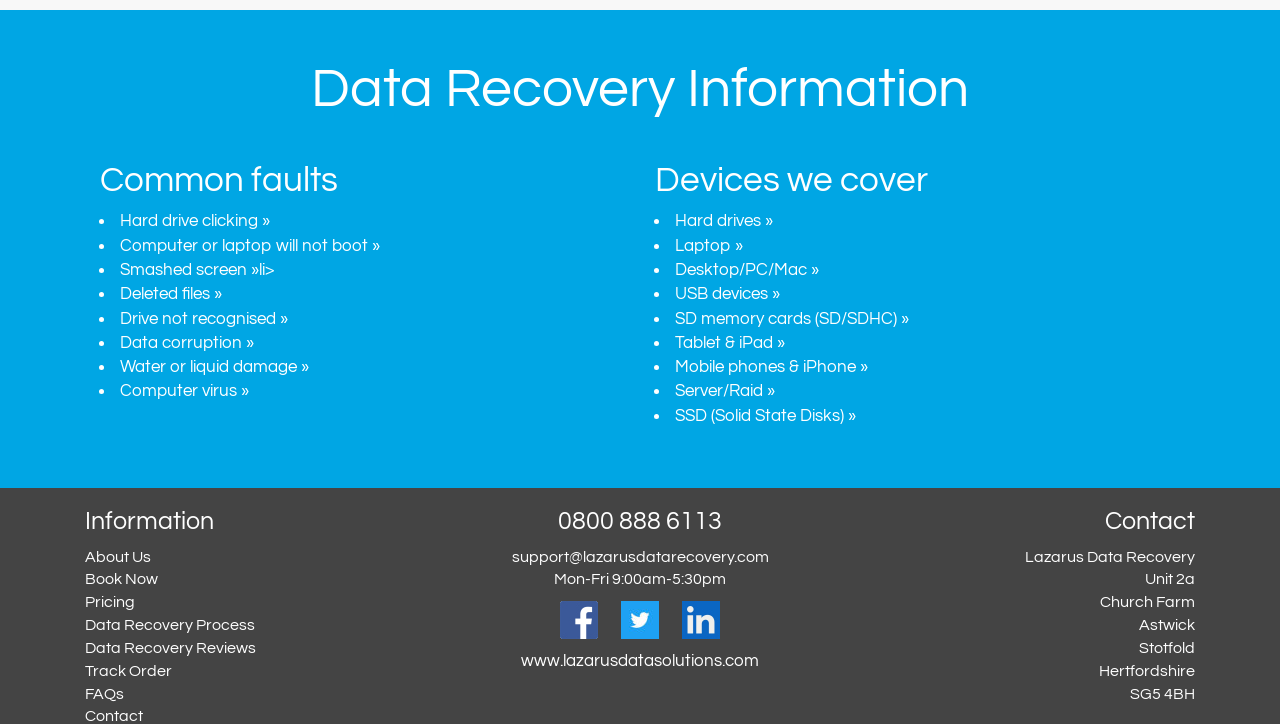Identify the bounding box coordinates for the UI element described by the following text: "Data corruption »". Provide the coordinates as four float numbers between 0 and 1, in the format [left, top, right, bottom].

[0.094, 0.461, 0.198, 0.486]